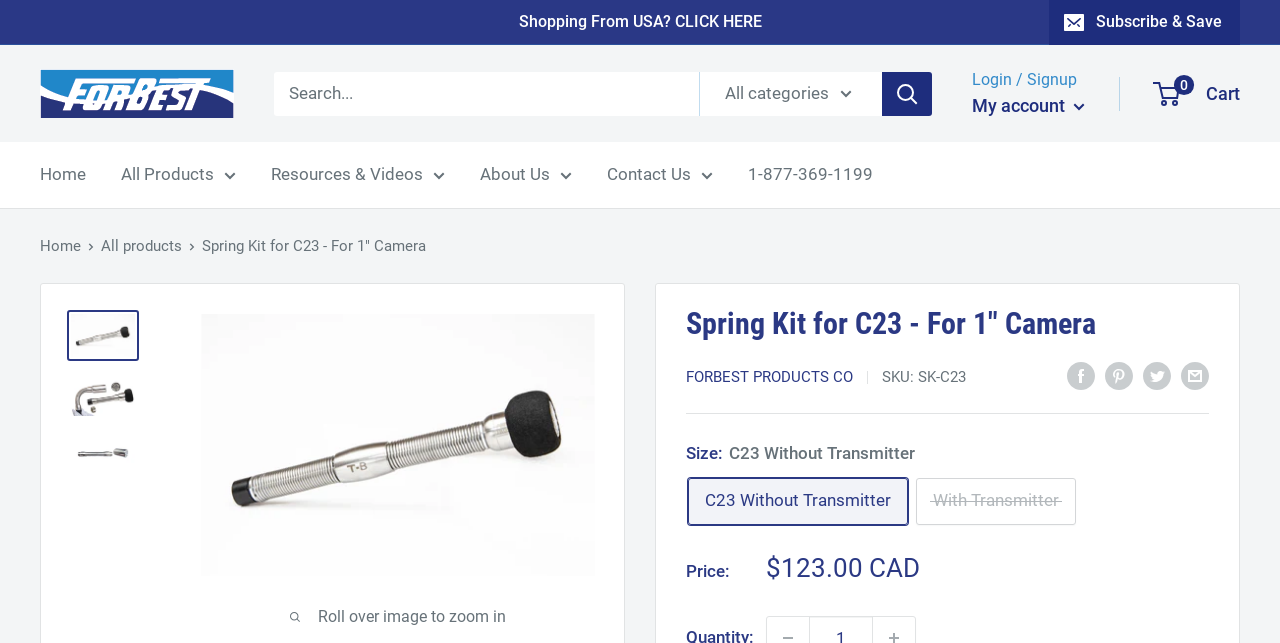Detail the various sections and features present on the webpage.

This webpage is about a product called "Spring Kit for C23 - For 1" Camera". At the top, there is a navigation bar with links to "Home", "All Products", "Resources & Videos", "About Us", and "Contact Us". Below the navigation bar, there is a search bar with a textbox and a dropdown menu for categories.

On the left side of the page, there is a breadcrumb navigation showing the path from "Home" to "All products" to the current product page. Below the breadcrumb, there is a large image of the product, which can be zoomed in by rolling over it.

On the right side of the page, there is a section with product information, including the product name, SKU, and price. The price is listed as "$123.00 CAD" with a sale price indicator. There are also links to share the product on social media platforms like Facebook, Pinterest, and Twitter.

Above the product information section, there are links to "Login / Signup" and "My account", as well as a cart icon with a link to "View Cart". At the very top of the page, there are links to "Shopping From USA? CLICK HERE" and a "Subscribe & Save" button.

The page also has a logo of "Forbest Canada" at the top left corner, and a phone number "1-877-369-1199" at the top right corner.